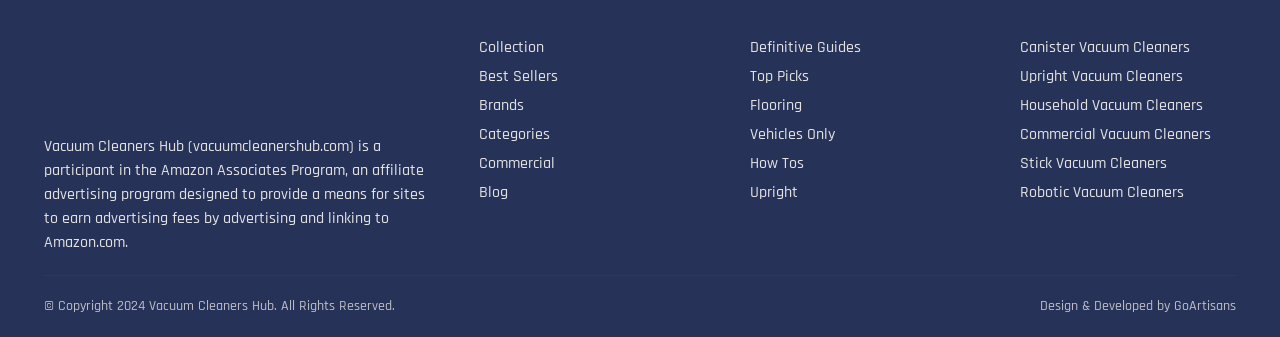What is the copyright year of the webpage?
Look at the image and answer the question with a single word or phrase.

2024